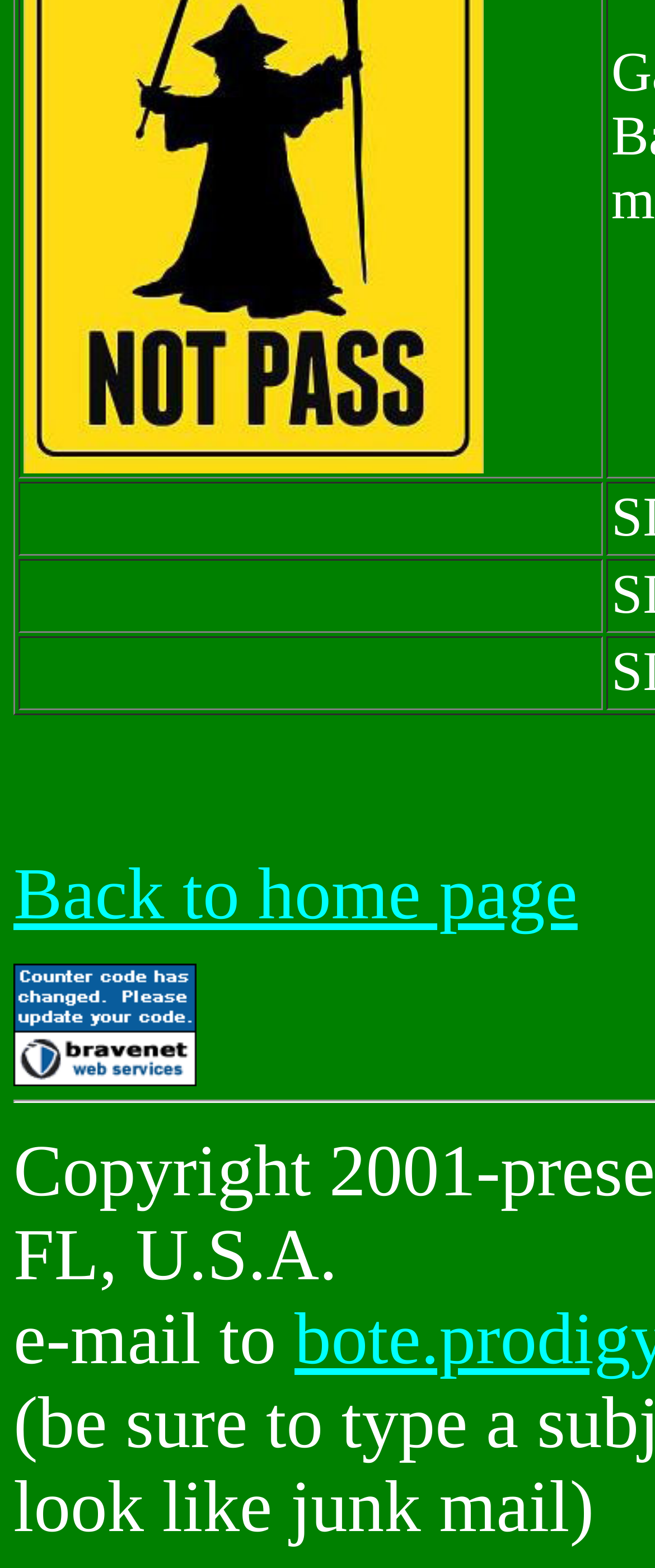Refer to the screenshot and answer the following question in detail:
What is the purpose of the link at the top?

The link at the top with the text 'Back to home page' suggests that it is a navigation link that allows users to go back to the homepage of the website. This implies that the current page is a subpage or a detail page of some sort.